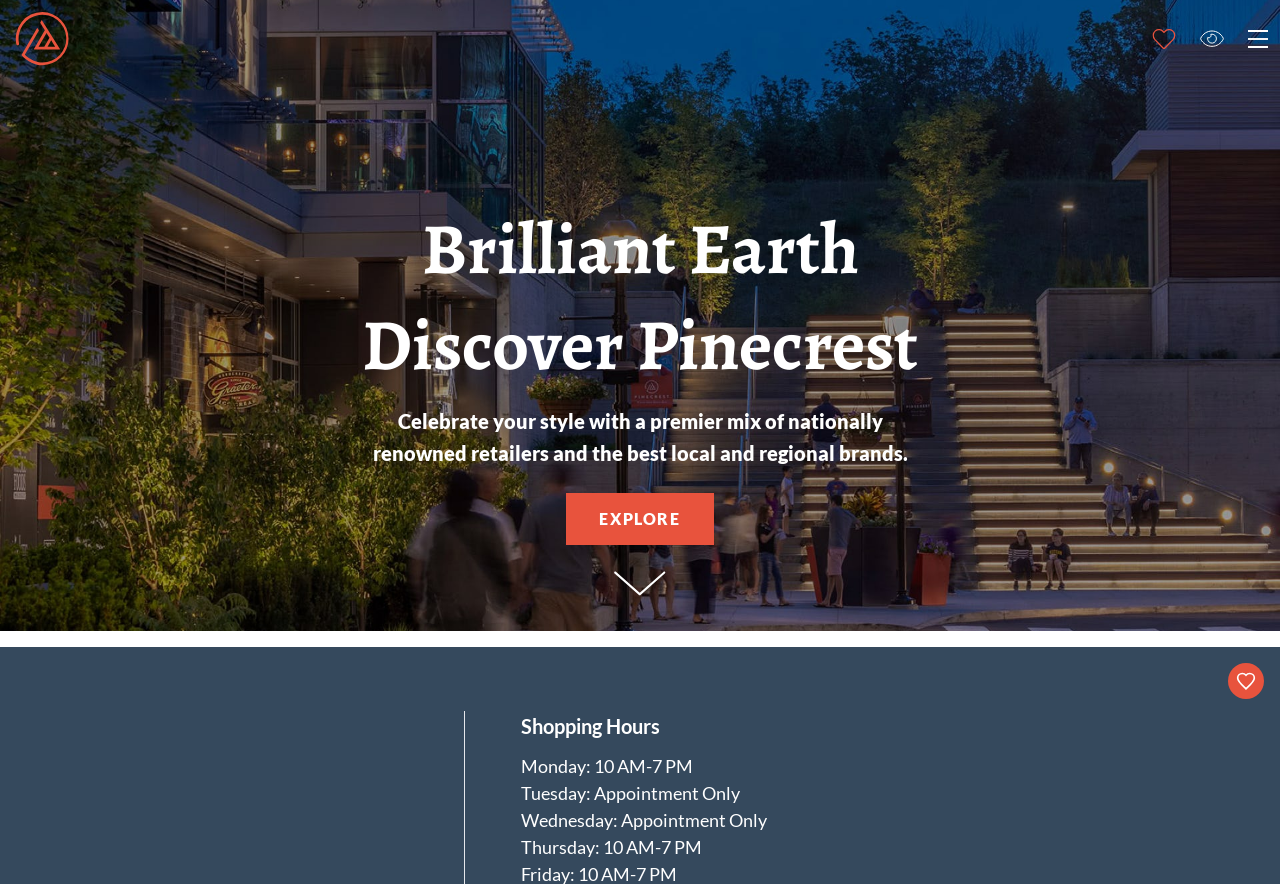Find the bounding box coordinates for the HTML element specified by: "Discover PinecrestHome".

[0.0, 0.014, 0.881, 0.075]